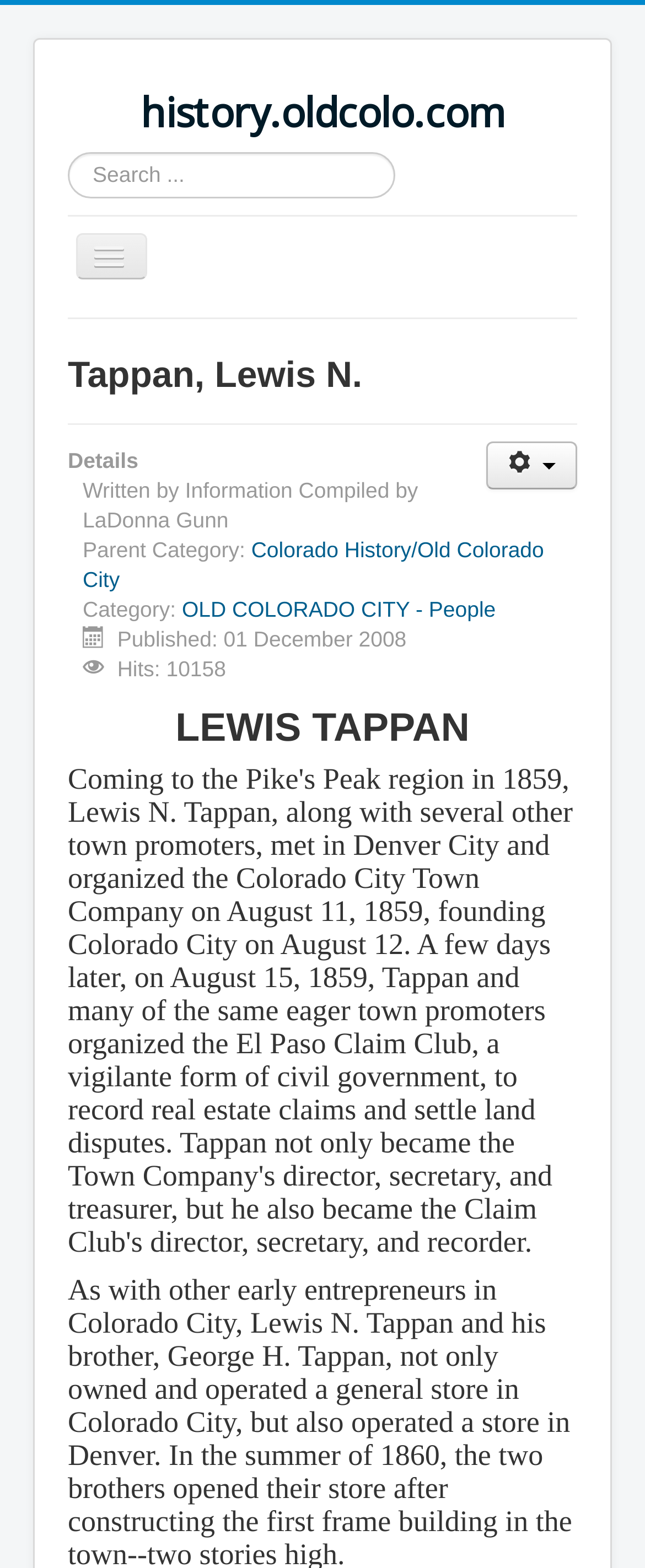Please determine the bounding box coordinates for the element that should be clicked to follow these instructions: "Go to Home page".

[0.105, 0.199, 0.895, 0.233]